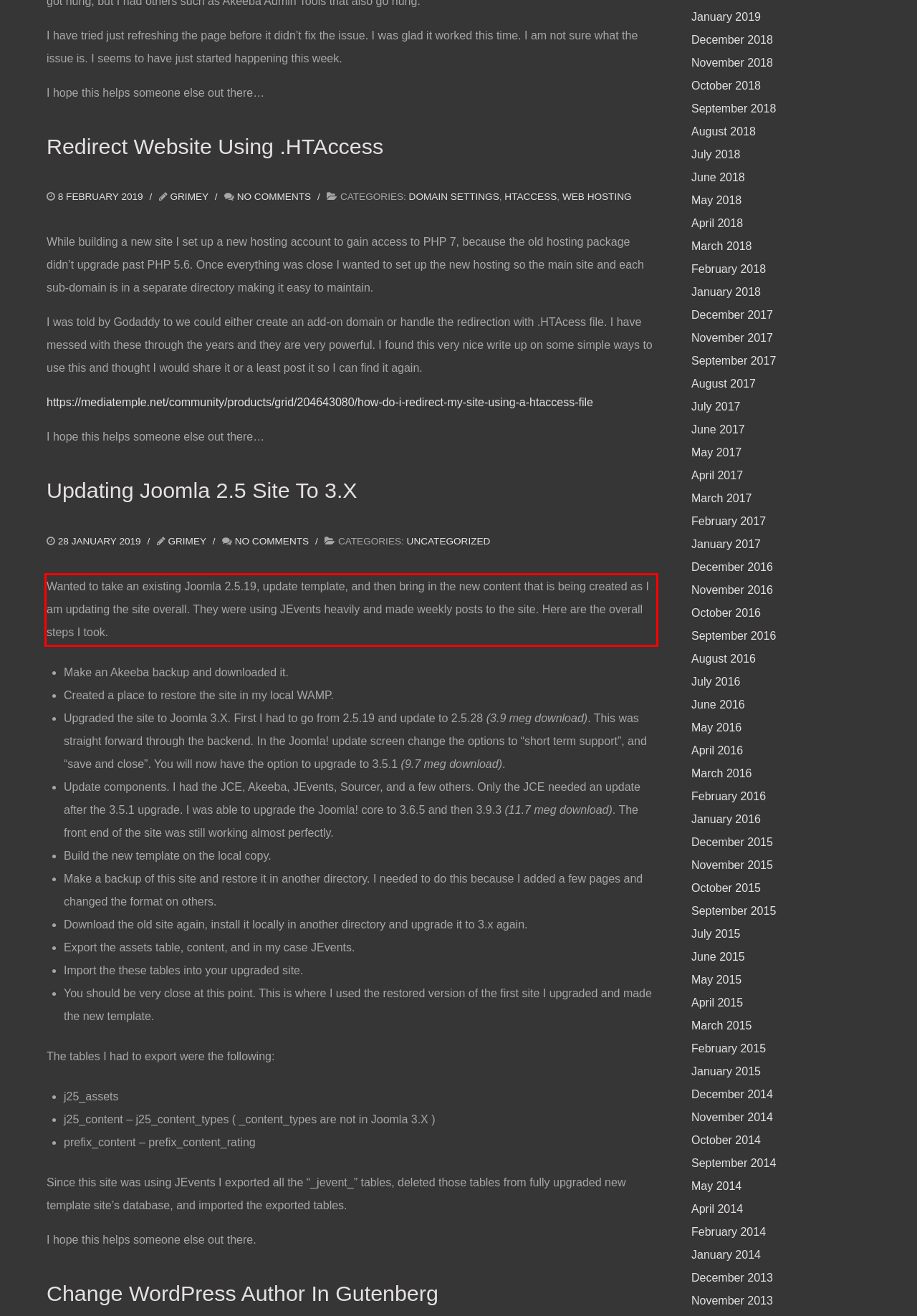Please examine the webpage screenshot containing a red bounding box and use OCR to recognize and output the text inside the red bounding box.

Wanted to take an existing Joomla 2.5.19, update template, and then bring in the new content that is being created as I am updating the site overall. They were using JEvents heavily and made weekly posts to the site. Here are the overall steps I took.